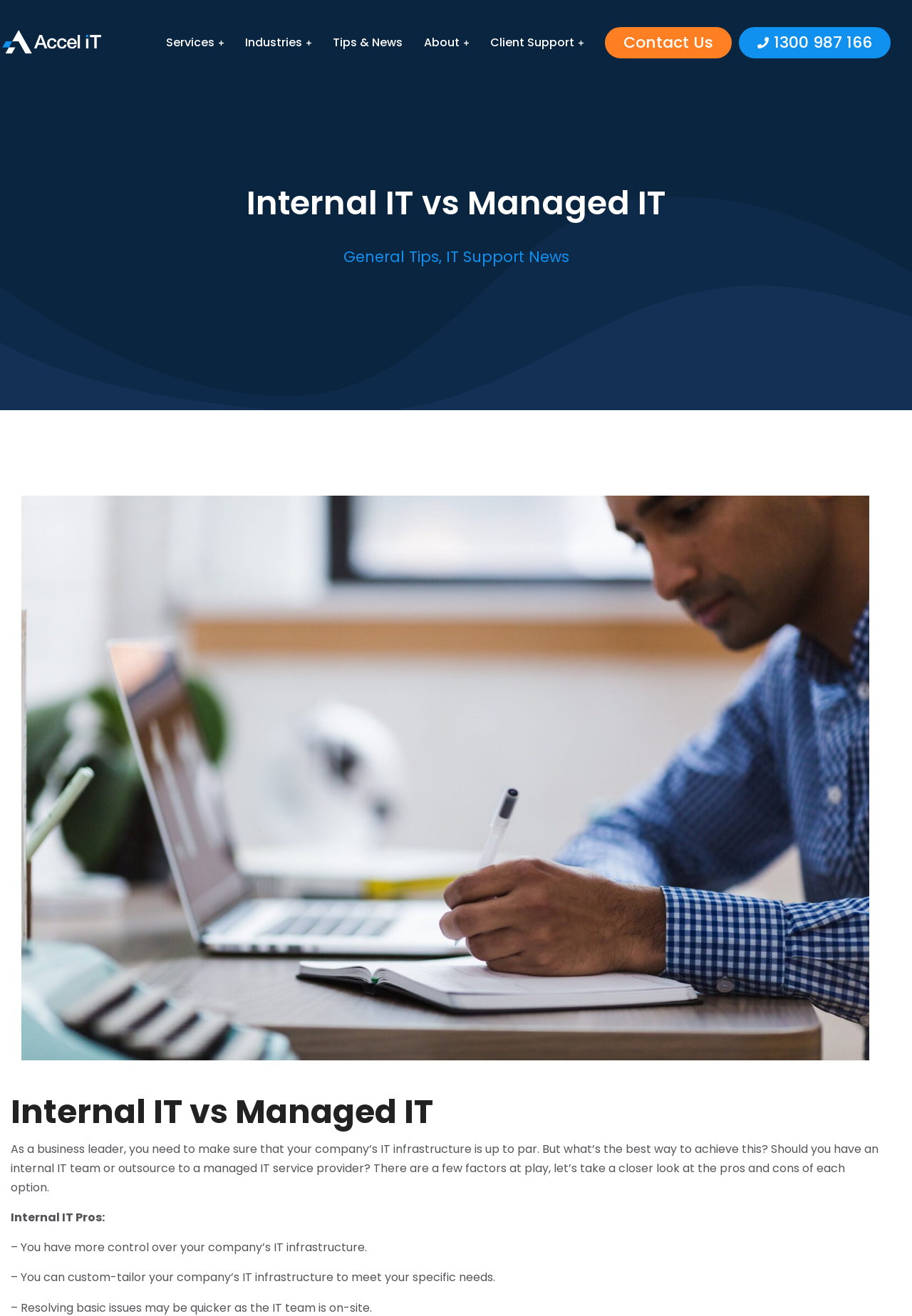Specify the bounding box coordinates of the region I need to click to perform the following instruction: "Click on the 'Services' link". The coordinates must be four float numbers in the range of 0 to 1, i.e., [left, top, right, bottom].

[0.182, 0.022, 0.245, 0.043]